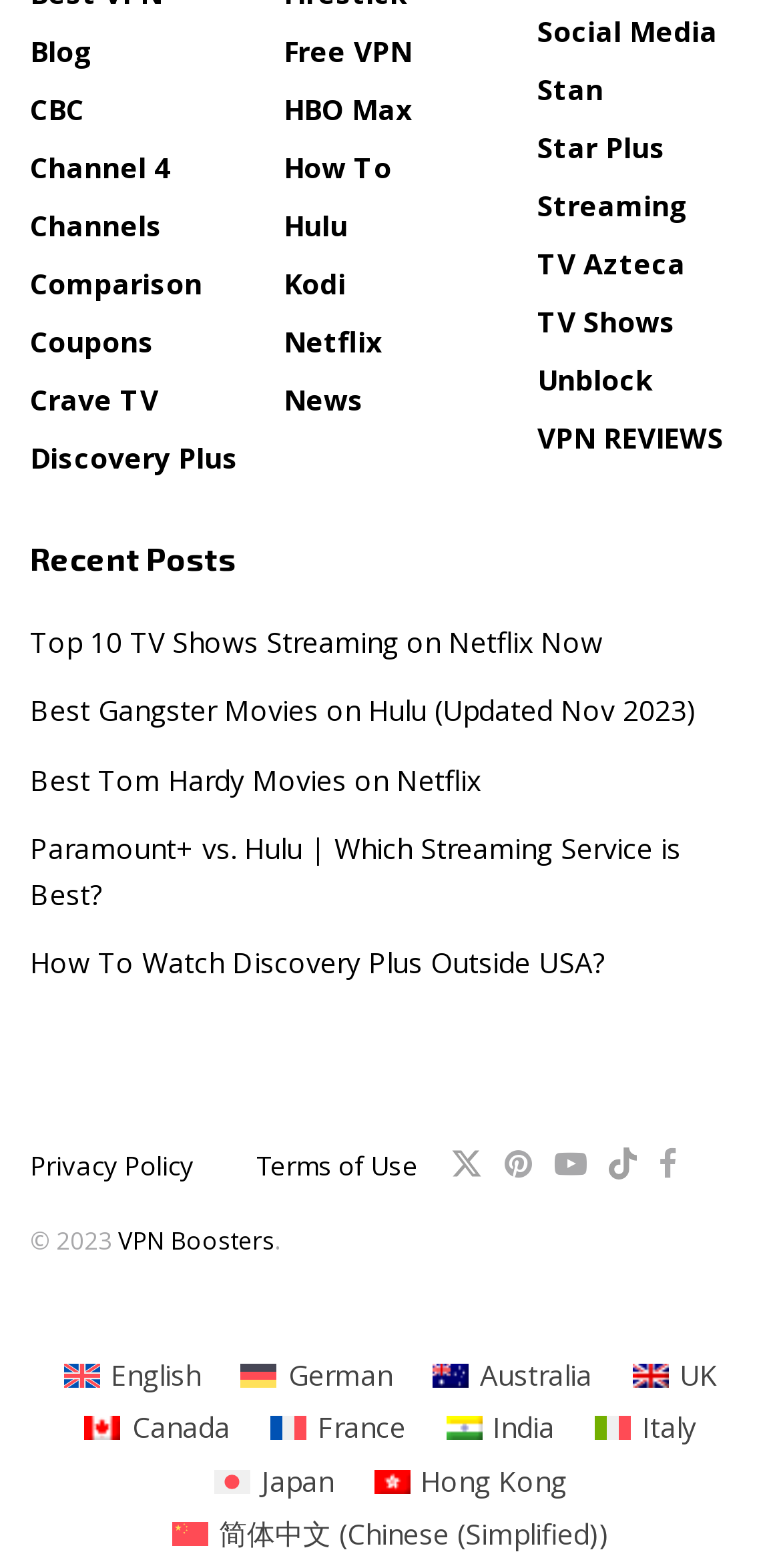Please locate the bounding box coordinates of the region I need to click to follow this instruction: "search the website".

None